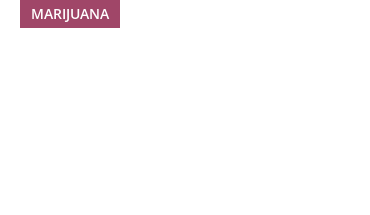What is the purpose of the image?
Use the image to answer the question with a single word or phrase.

visual cue